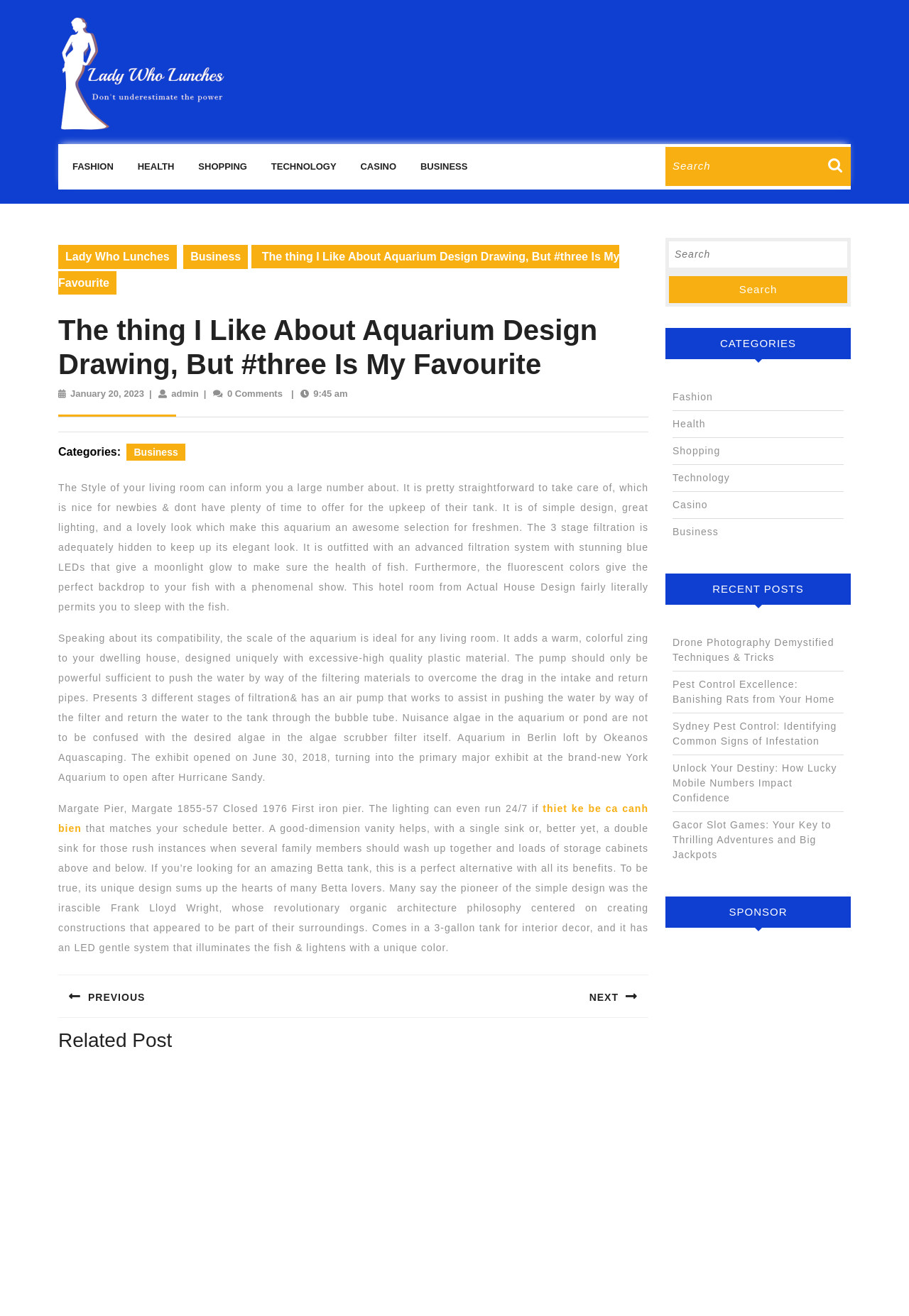Find and specify the bounding box coordinates that correspond to the clickable region for the instruction: "Click on the Next post link".

[0.389, 0.741, 0.713, 0.774]